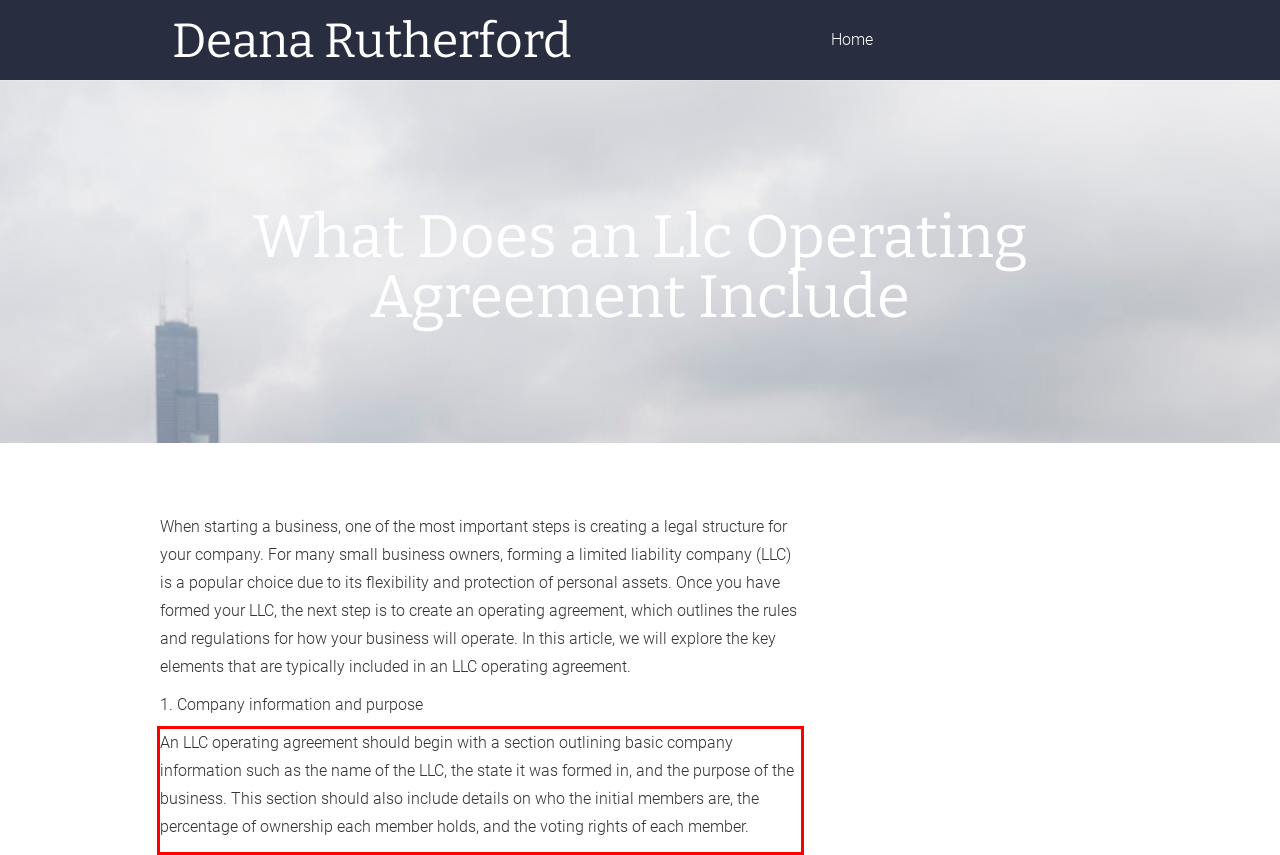Please look at the webpage screenshot and extract the text enclosed by the red bounding box.

An LLC operating agreement should begin with a section outlining basic company information such as the name of the LLC, the state it was formed in, and the purpose of the business. This section should also include details on who the initial members are, the percentage of ownership each member holds, and the voting rights of each member.